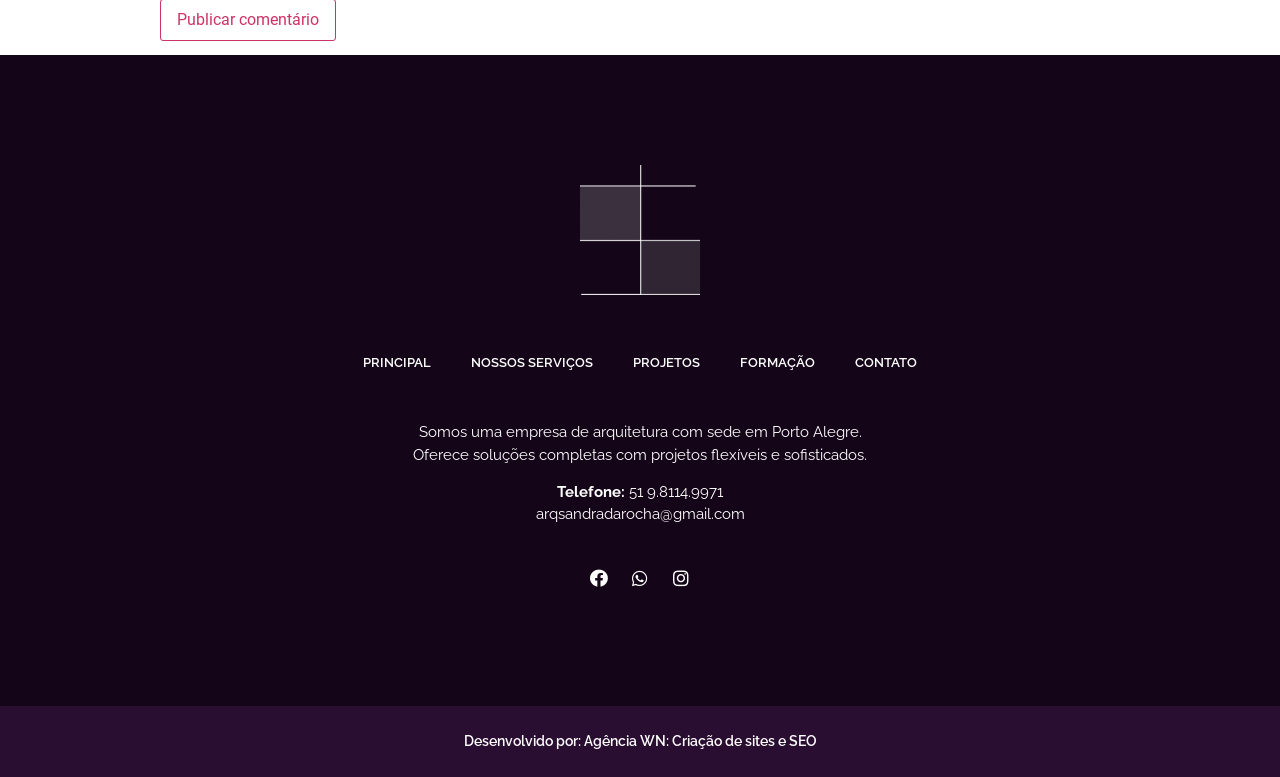What services does the company offer?
Kindly give a detailed and elaborate answer to the question.

The company's services are mentioned in the link elements with the text 'PRINCIPAL', 'NOSSOS SERVIÇOS', 'PROJETOS', and 'FORMAÇÃO' which are located at the top of the webpage